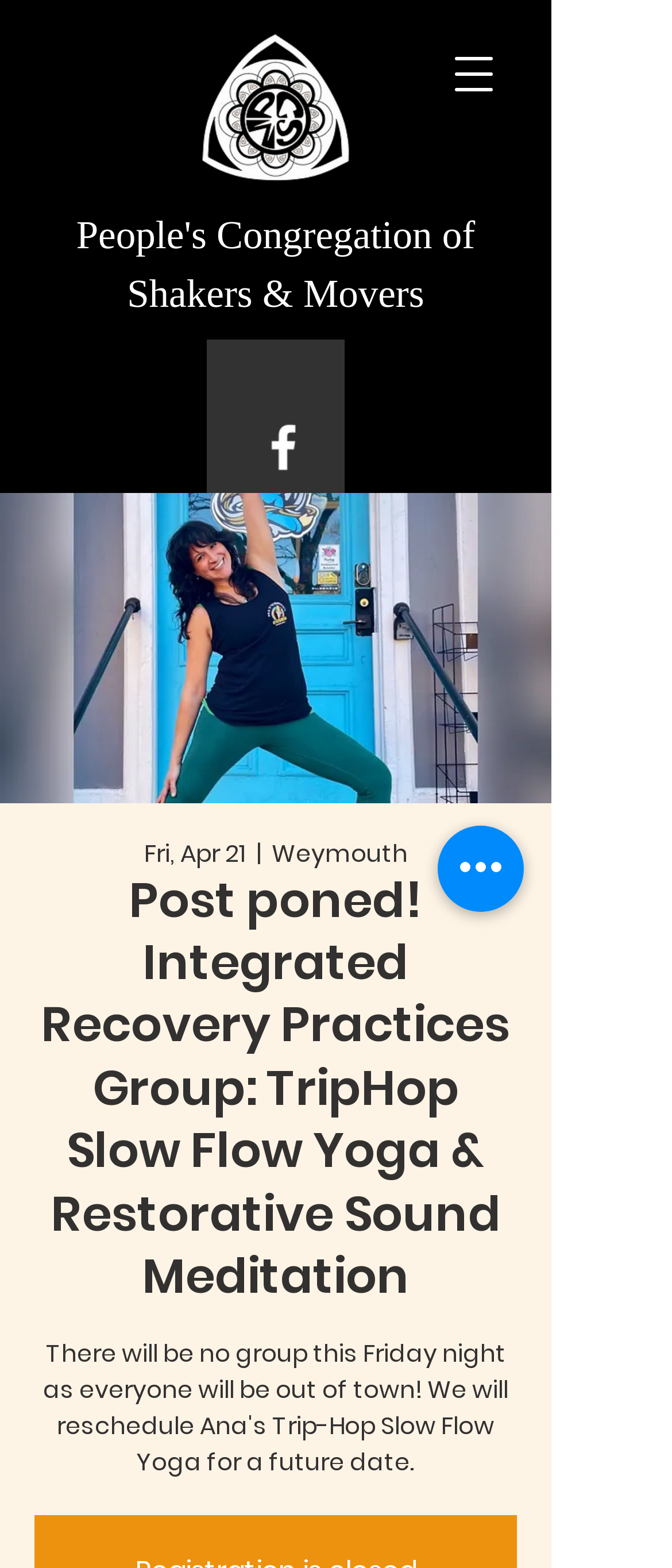Answer in one word or a short phrase: 
What is the name of the group?

Integrated Recovery Practices Group